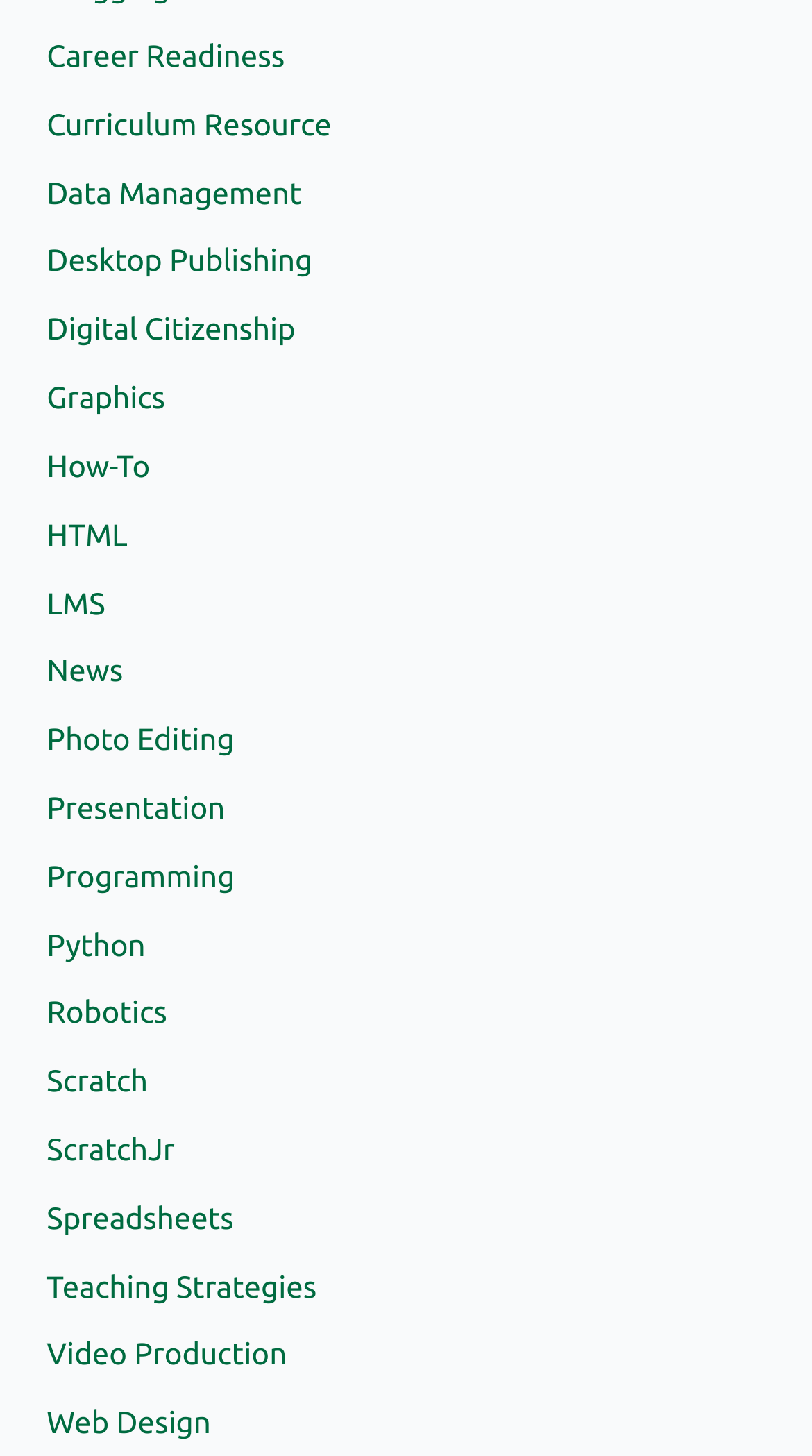Identify the coordinates of the bounding box for the element described below: "Data Management". Return the coordinates as four float numbers between 0 and 1: [left, top, right, bottom].

[0.058, 0.12, 0.372, 0.144]